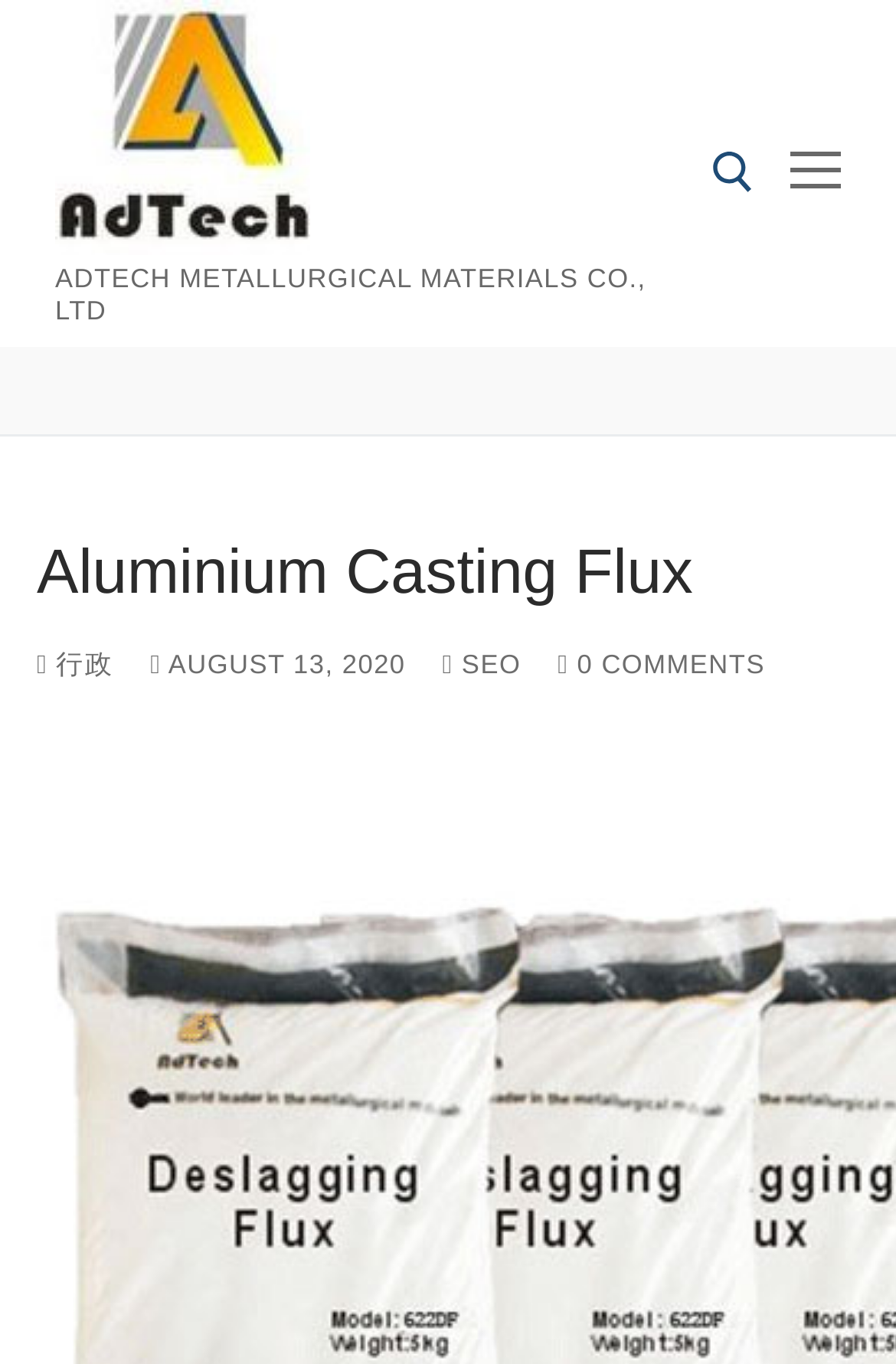Locate the bounding box coordinates of the area you need to click to fulfill this instruction: 'Go to Aluminium Casting Flux page'. The coordinates must be in the form of four float numbers ranging from 0 to 1: [left, top, right, bottom].

[0.041, 0.39, 0.959, 0.446]